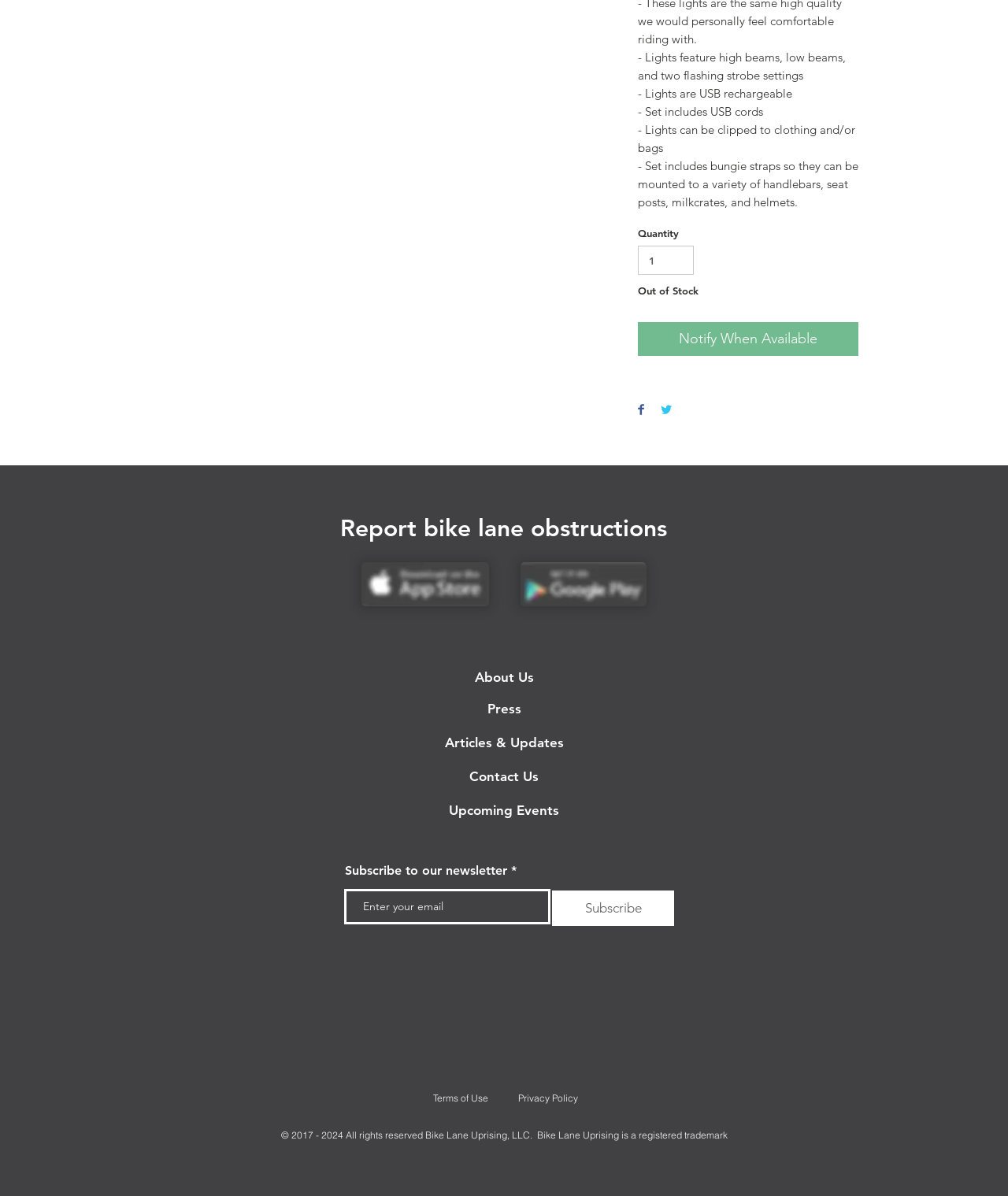What is the product feature described?
Based on the image, answer the question with as much detail as possible.

Based on the static text elements, it appears that the product being described has features such as high beams, low beams, and two flashing strobe settings, and is USB rechargeable.